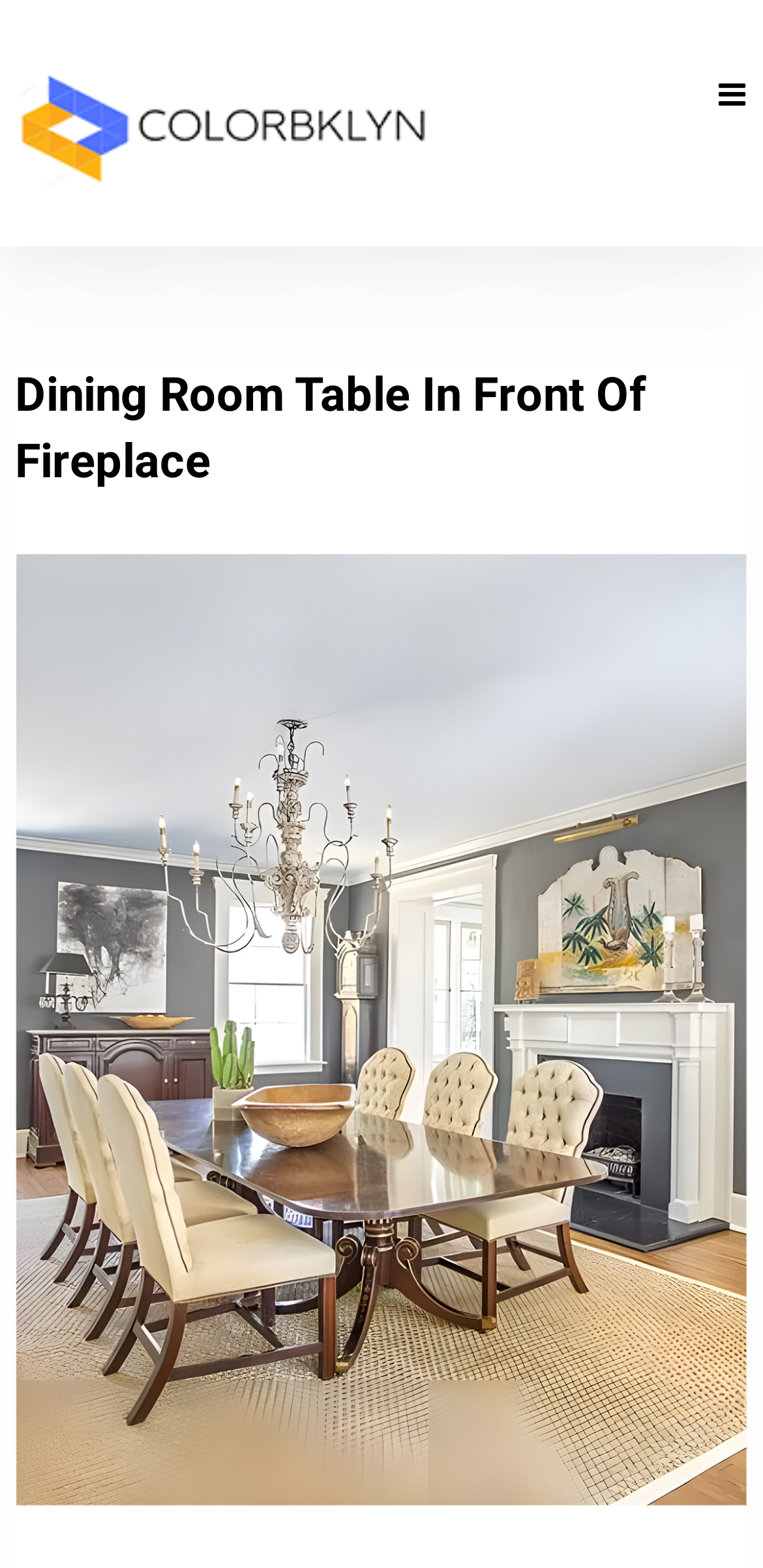Using the format (top-left x, top-left y, bottom-right x, bottom-right y), provide the bounding box coordinates for the described UI element. All values should be floating point numbers between 0 and 1: alt="Colorbklyn.com"

[0.02, 0.077, 0.569, 0.132]